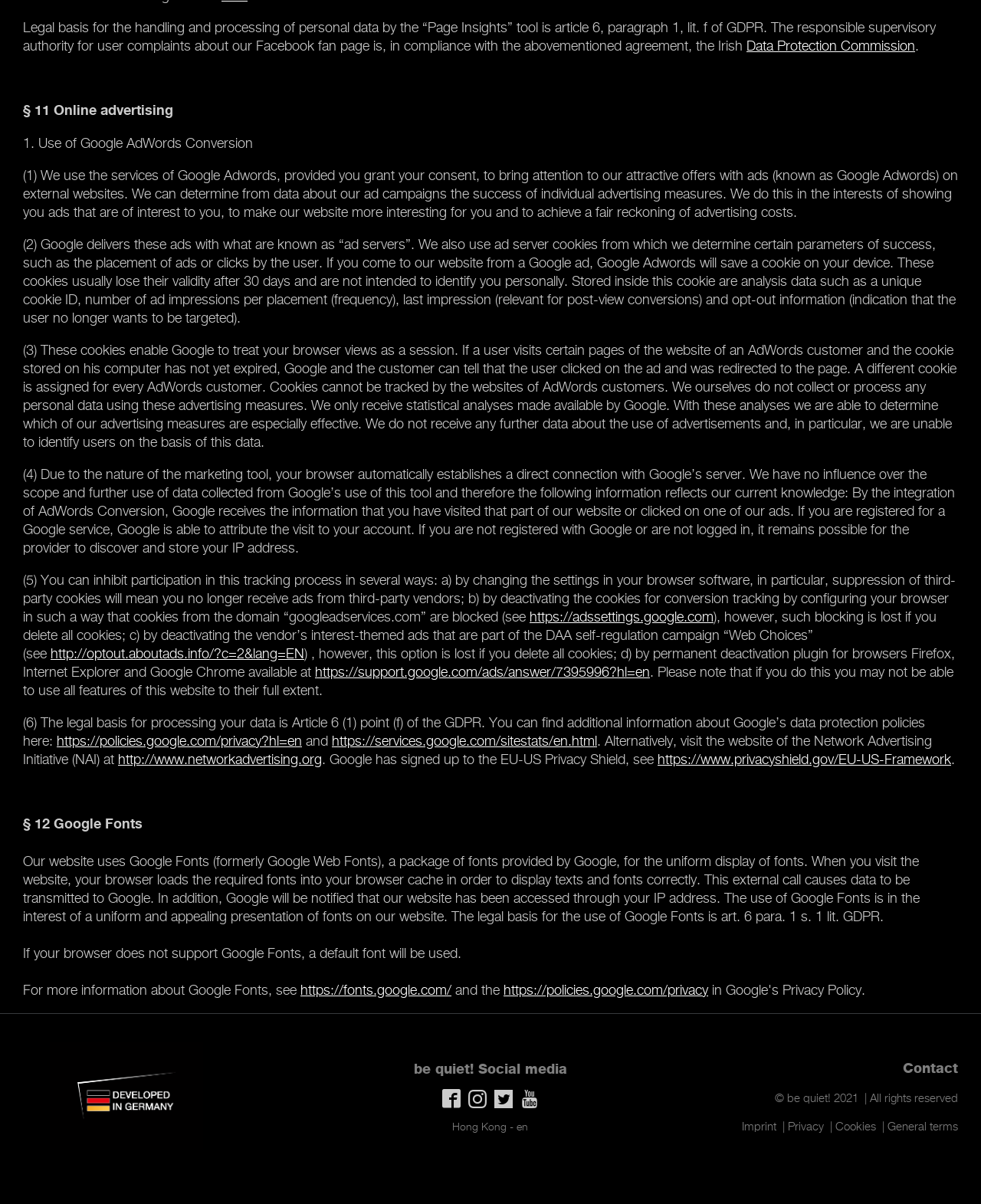Given the description "General terms", provide the bounding box coordinates of the corresponding UI element.

[0.905, 0.929, 0.977, 0.941]